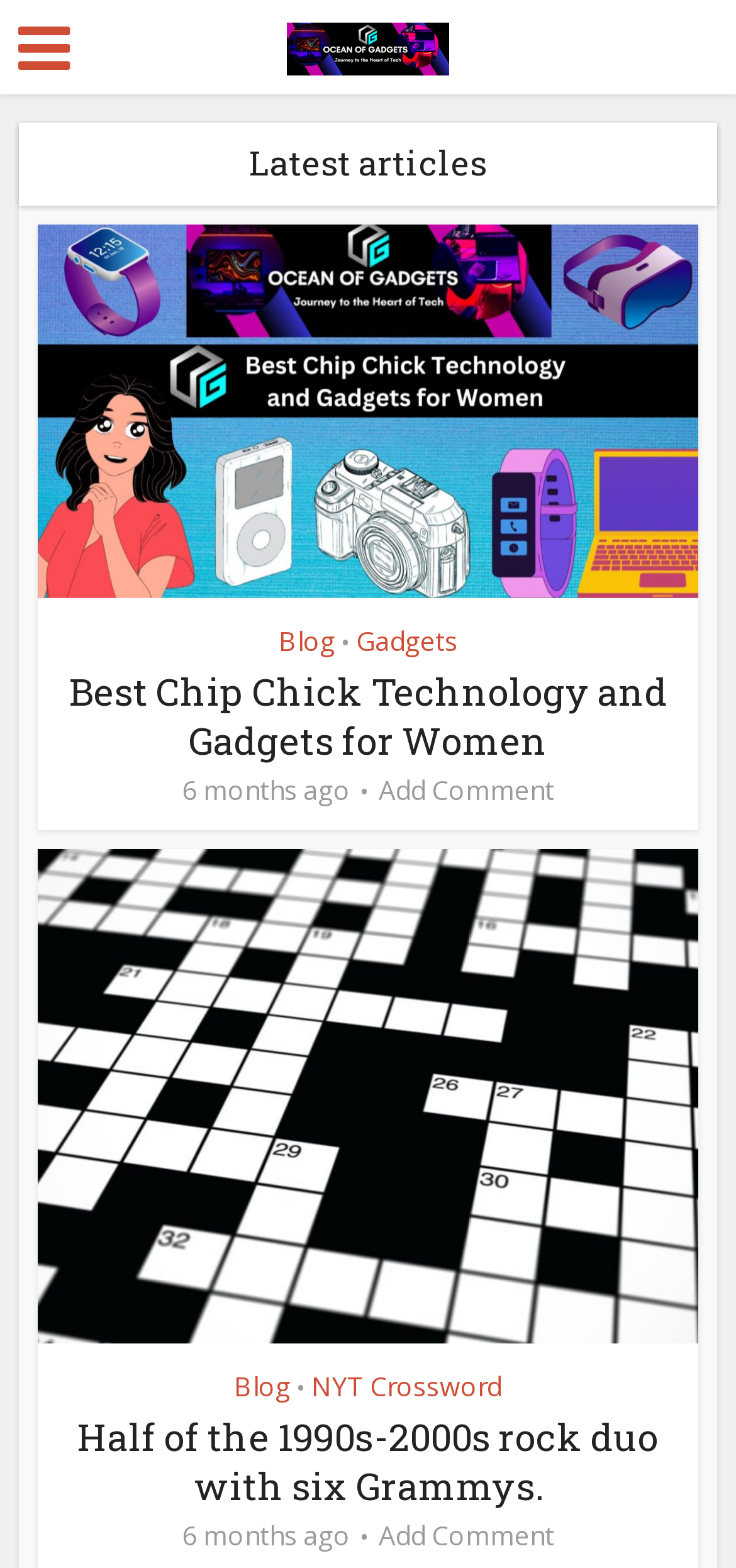Locate the bounding box coordinates of the region to be clicked to comply with the following instruction: "Click on the OCEAN OF GADGETS link". The coordinates must be four float numbers between 0 and 1, in the form [left, top, right, bottom].

[0.391, 0.005, 0.609, 0.049]